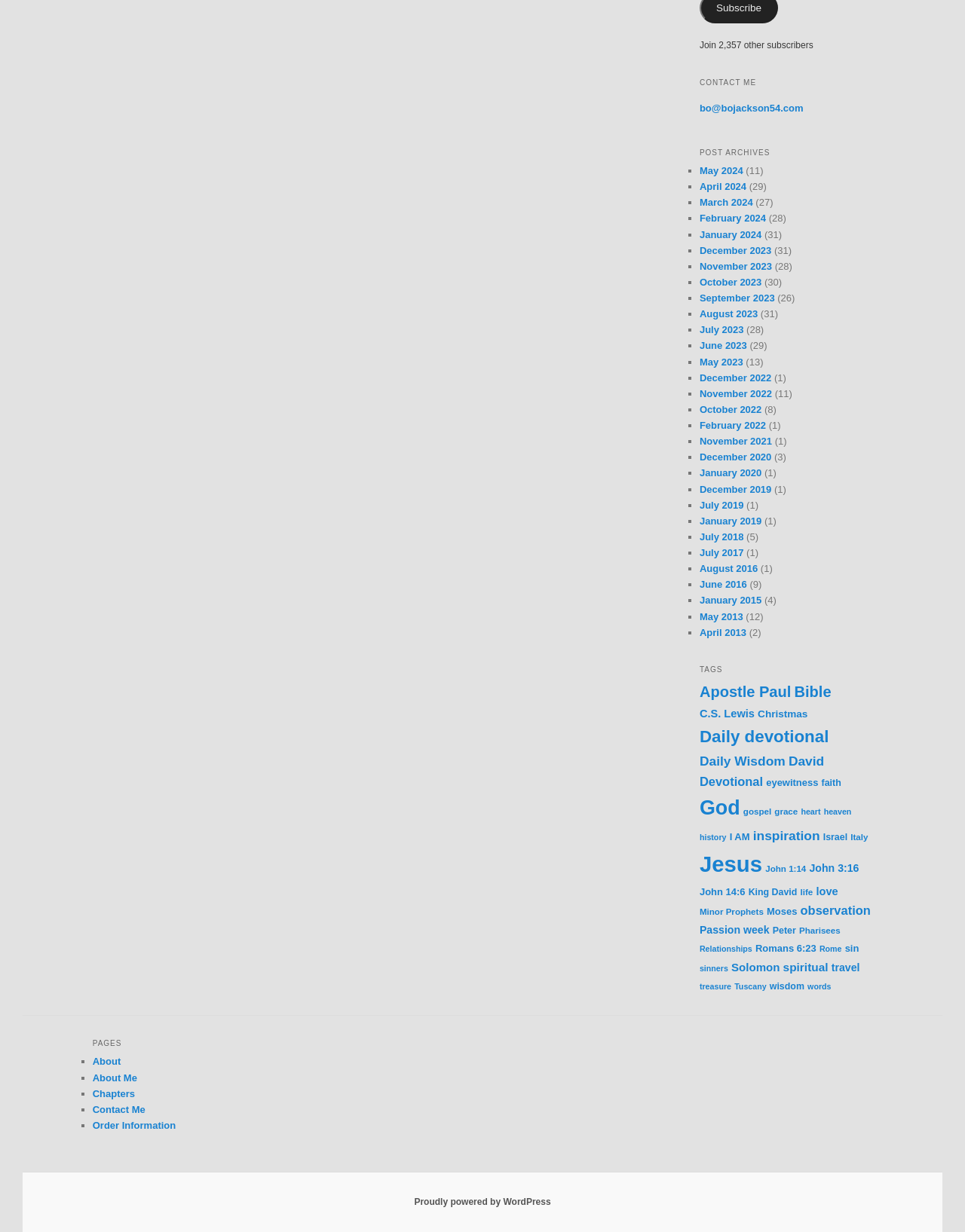How many years of archives are available?
Refer to the image and provide a concise answer in one word or phrase.

7